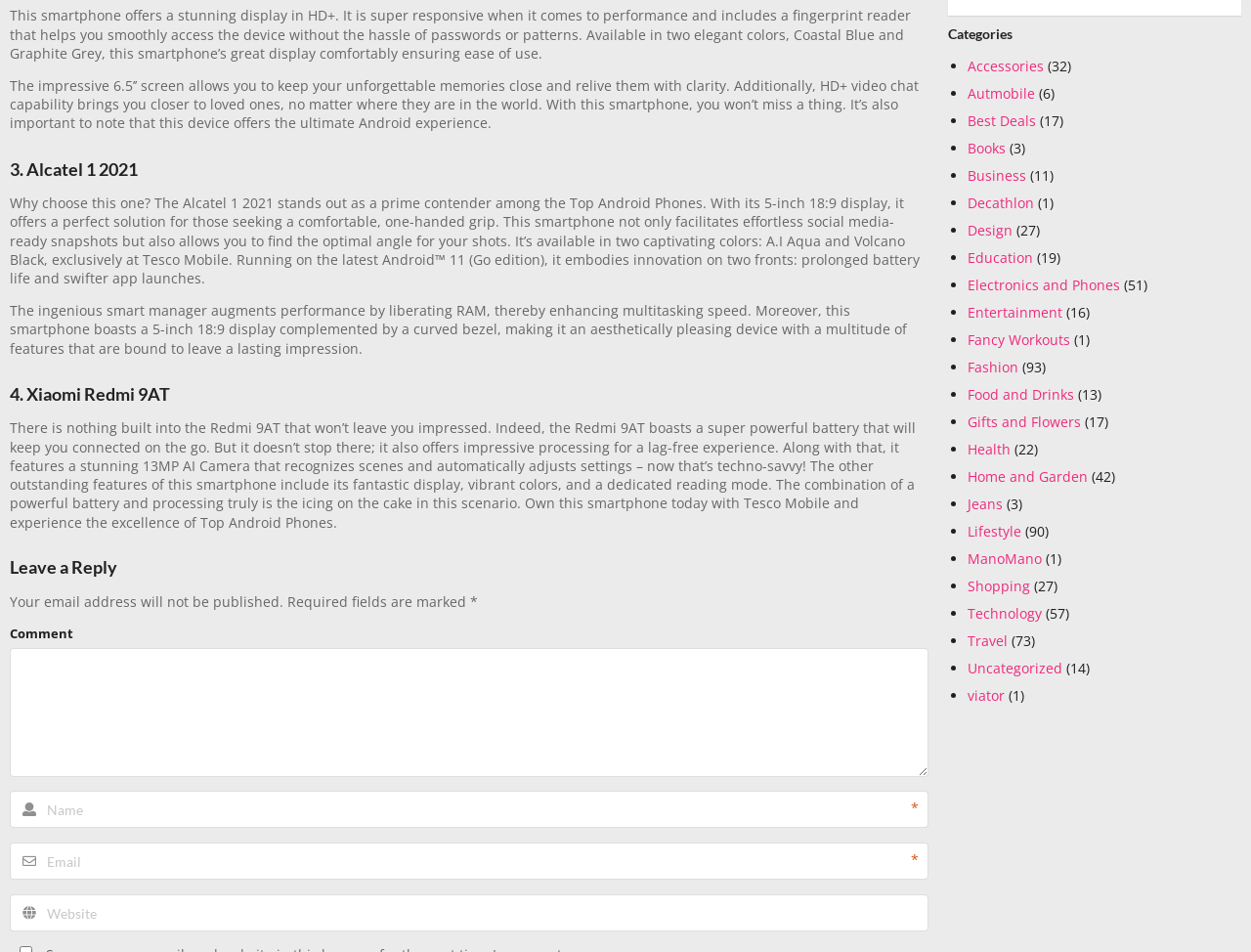Kindly provide the bounding box coordinates of the section you need to click on to fulfill the given instruction: "Write a reply".

[0.008, 0.681, 0.742, 0.817]